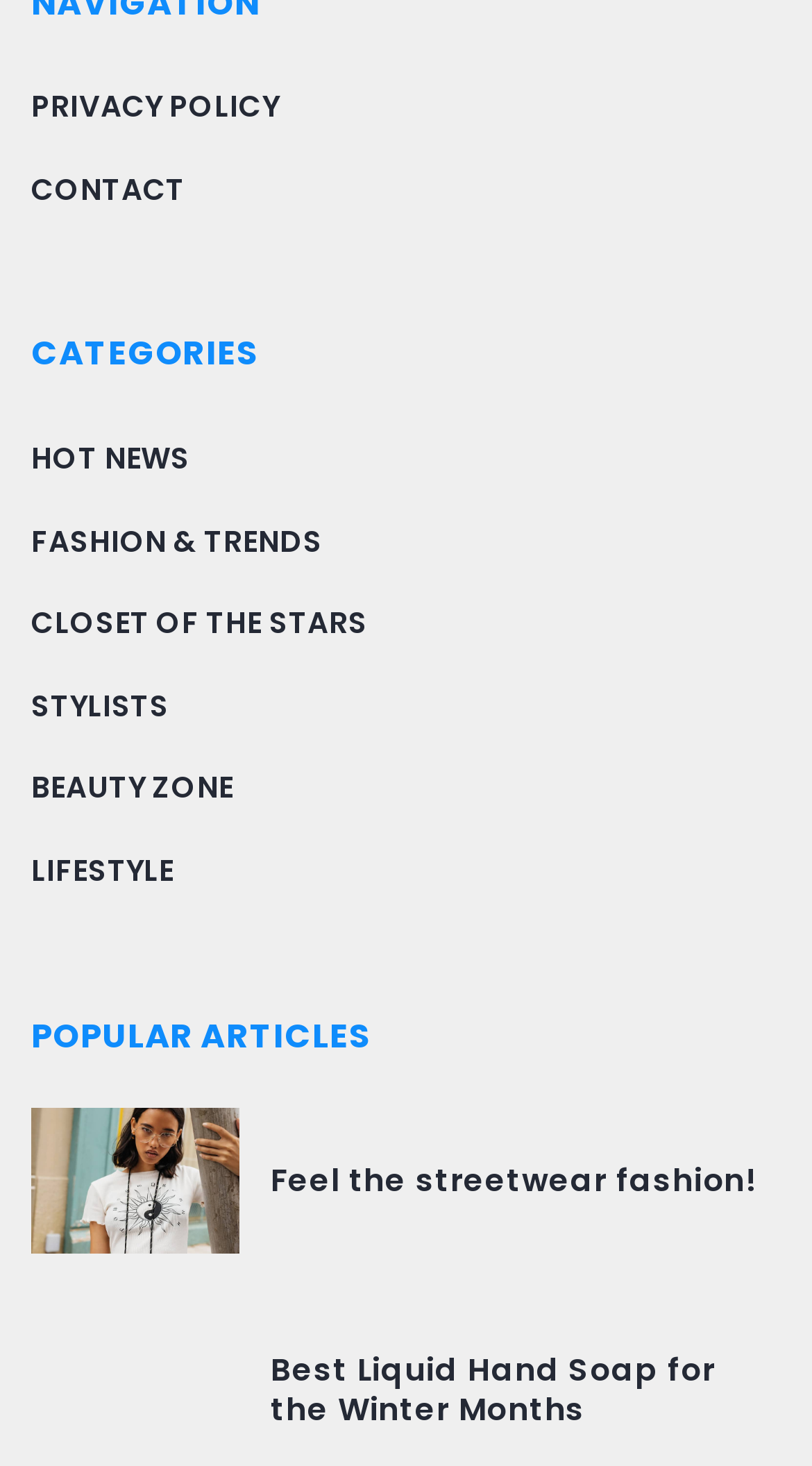Determine the bounding box coordinates of the clickable region to execute the instruction: "Explore fashion and trends". The coordinates should be four float numbers between 0 and 1, denoted as [left, top, right, bottom].

[0.038, 0.354, 0.397, 0.383]